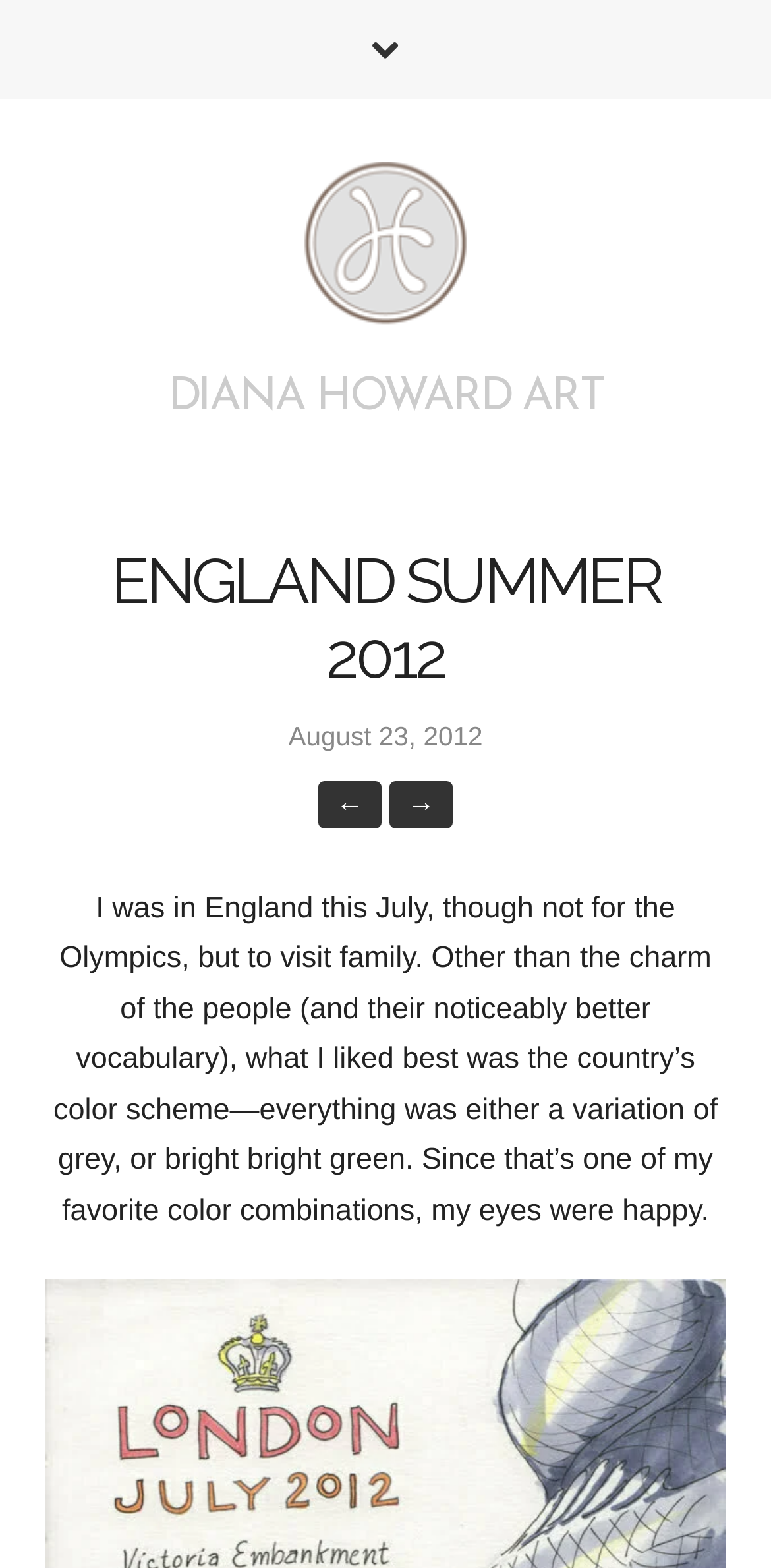Determine which piece of text is the heading of the webpage and provide it.

ENGLAND SUMMER 2012